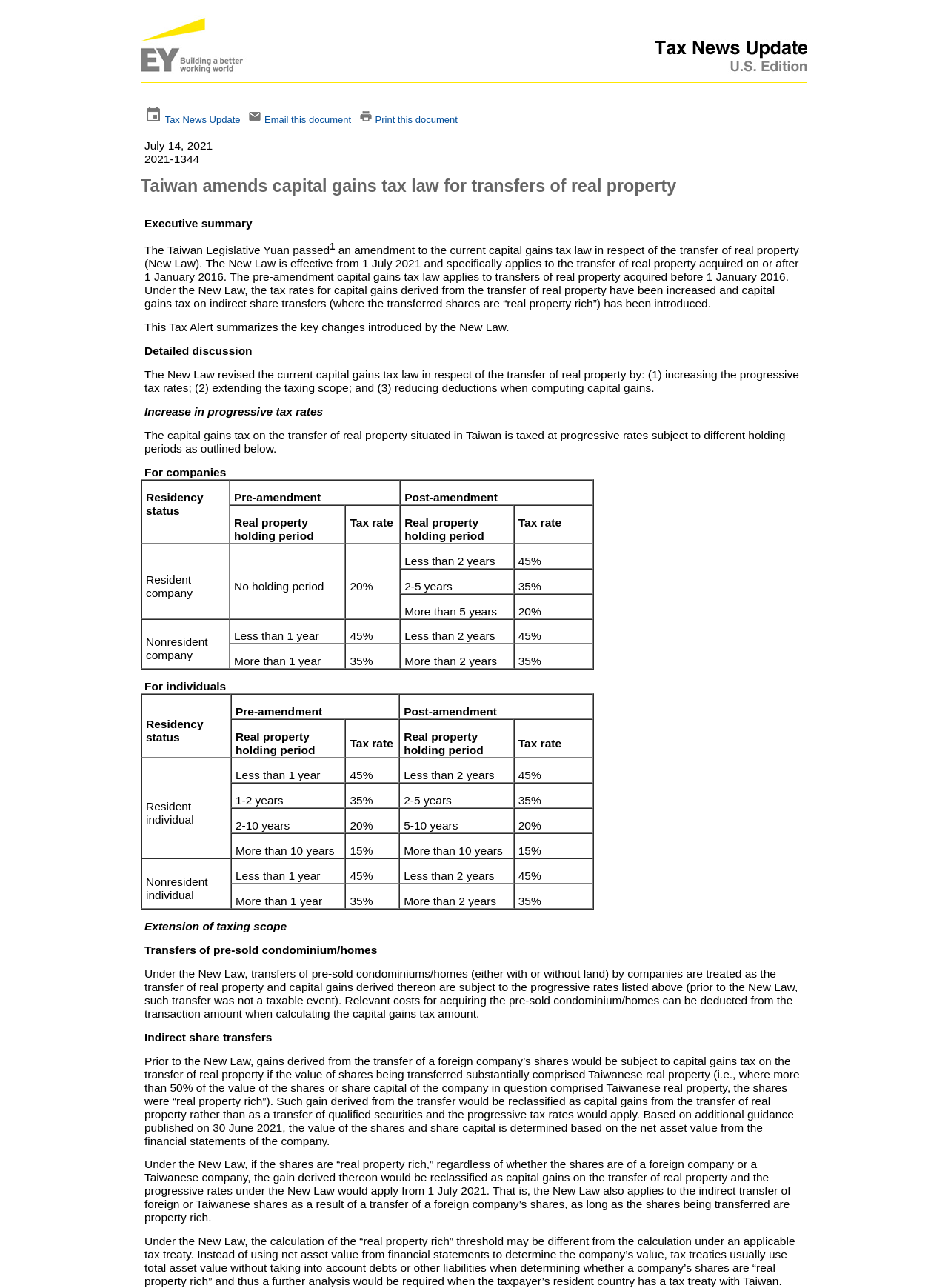What is the difference between the tax rates for resident and non-resident companies?
Respond with a short answer, either a single word or a phrase, based on the image.

Different rates